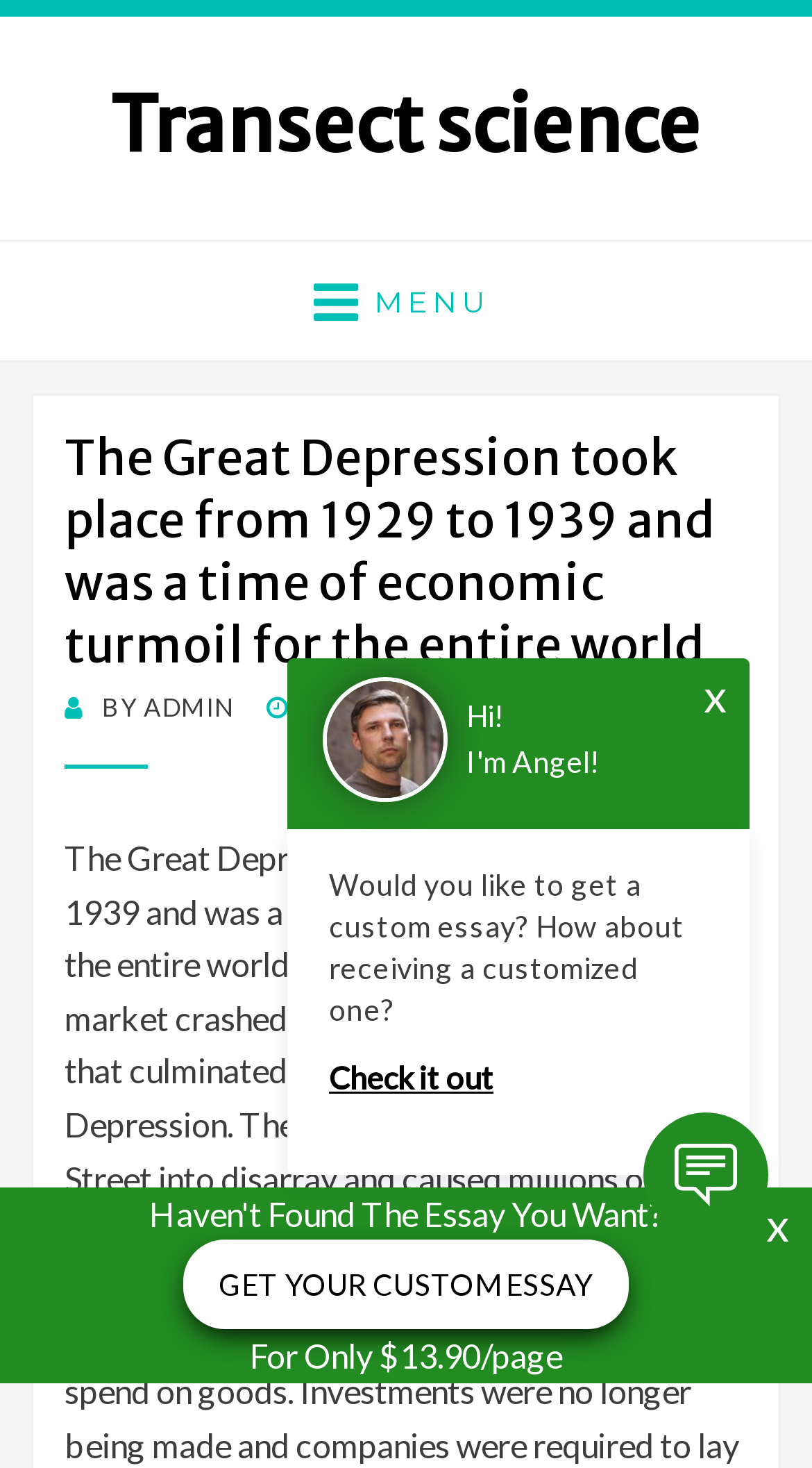What is the purpose of the webpage?
Refer to the screenshot and respond with a concise word or phrase.

To provide custom essays